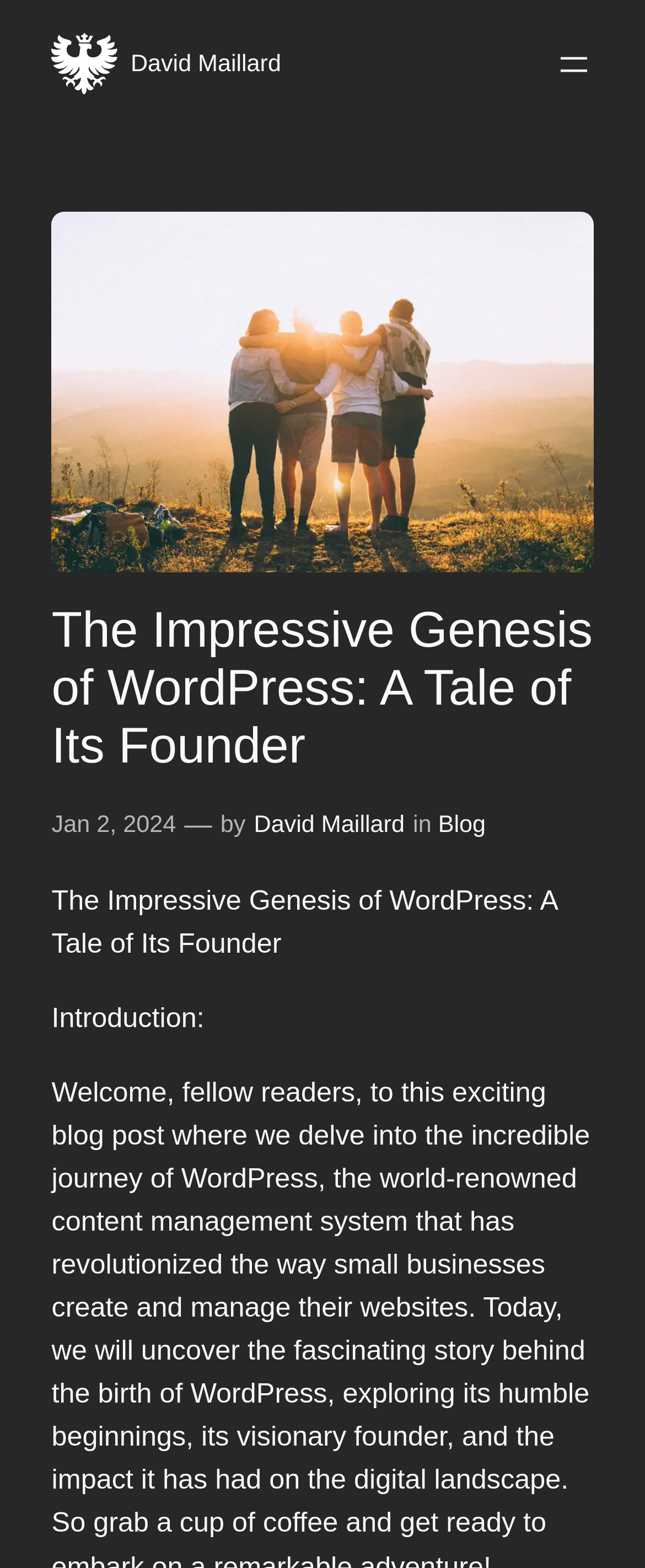What is the date of the blog post?
Please answer using one word or phrase, based on the screenshot.

Jan 2, 2024